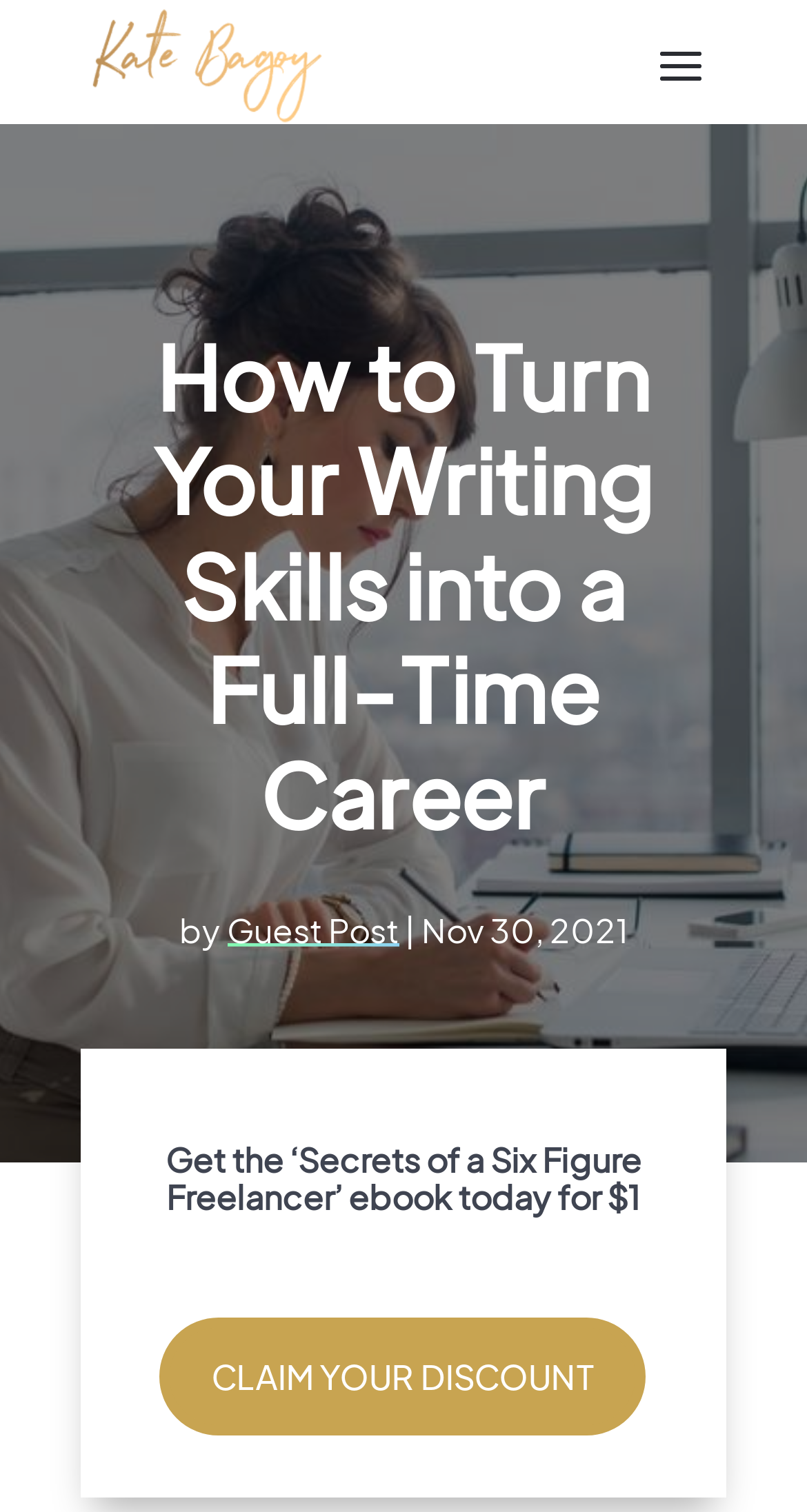Explain the webpage in detail, including its primary components.

The webpage is titled "Kate Bagoy | How to Turn Your Writing Skills into a Full-Time Career" and appears to be a blog post or article. At the top left corner, there is a logo image with the text "logo-kate-bagoy". Below the logo, there is a prominent heading that reads "How to Turn Your Writing Skills into a Full-Time Career". 

To the right of the heading, there is a byline that says "by" followed by a link labeled "Guest Post". Further to the right, there is a date "Nov 30, 2021". 

In the middle of the page, there is a promotional section. It starts with a paragraph of text that reads "Get the ‘Secrets of a Six Figure Freelancer’ ebook today for $1". Below this text, there is a call-to-action link that says "CLAIM YOUR DISCOUNT".